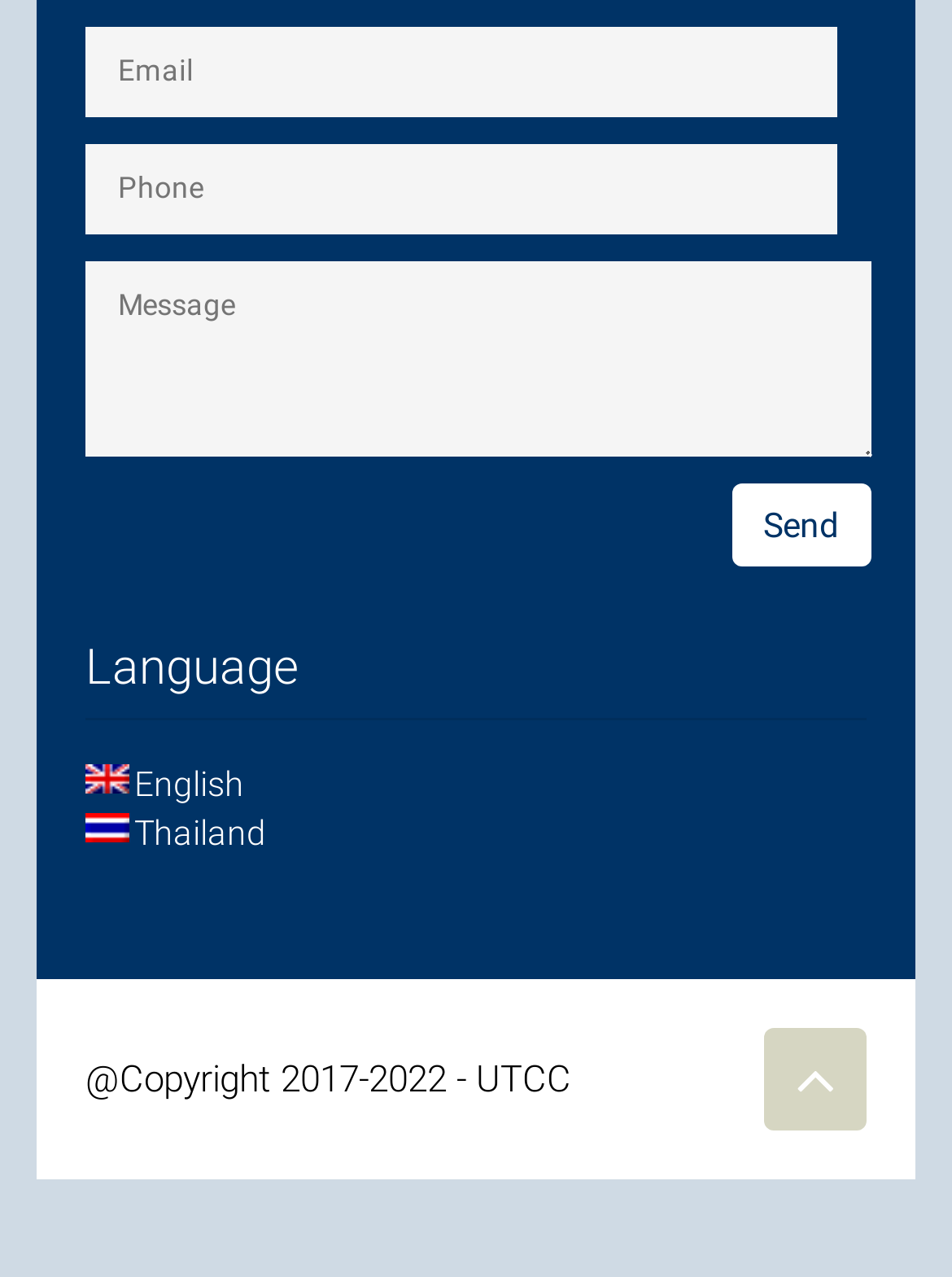Determine the bounding box coordinates for the UI element matching this description: "name="wemail" placeholder="Email"".

[0.09, 0.022, 0.88, 0.092]